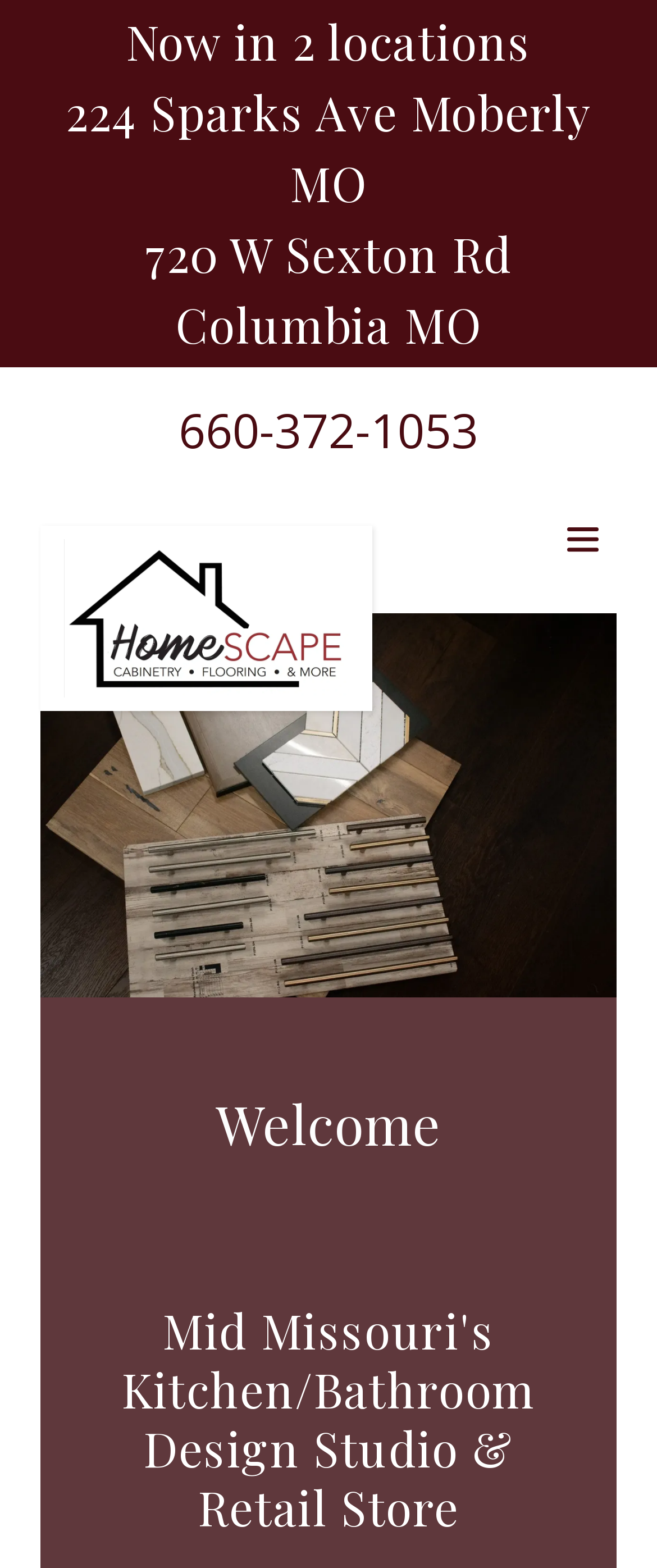Extract the primary headline from the webpage and present its text.



Mid Missouri's Kitchen/Bathroom Design Studio & Retail Store

